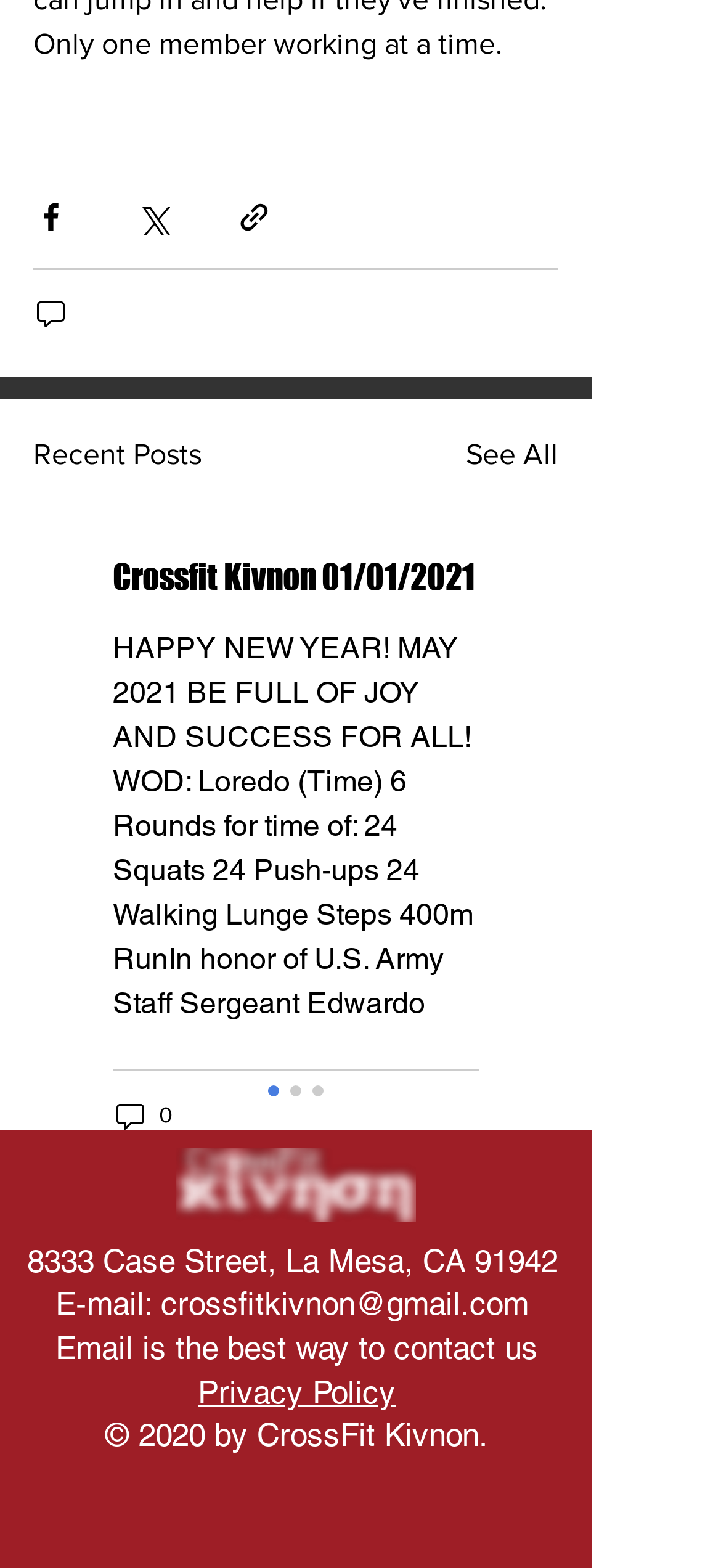Please specify the bounding box coordinates of the element that should be clicked to execute the given instruction: 'Contact us via email'. Ensure the coordinates are four float numbers between 0 and 1, expressed as [left, top, right, bottom].

[0.223, 0.82, 0.733, 0.844]